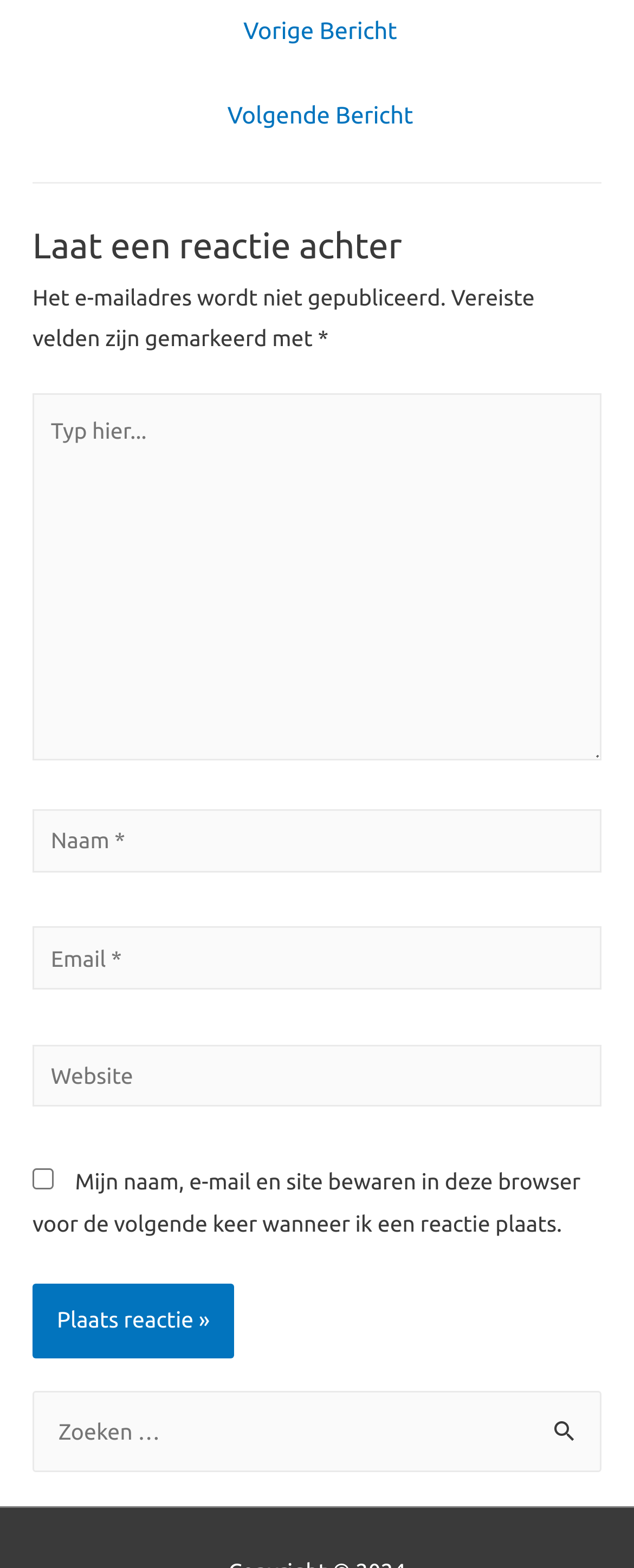Provide a single word or phrase answer to the question: 
What is the search function for?

To search the webpage